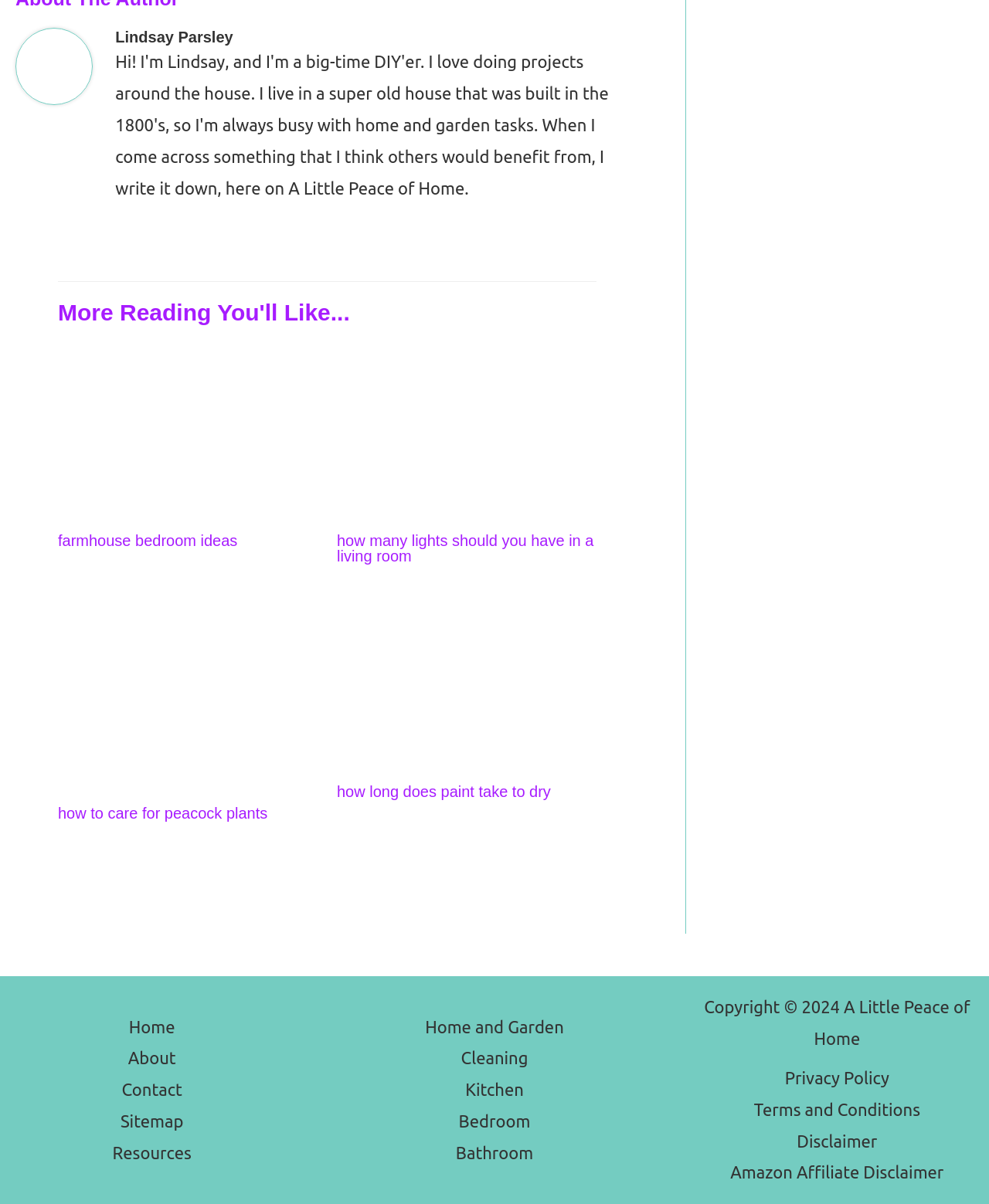Please identify the bounding box coordinates for the region that you need to click to follow this instruction: "Click on the link to read more about farmhouse bedroom ideas".

[0.059, 0.347, 0.321, 0.363]